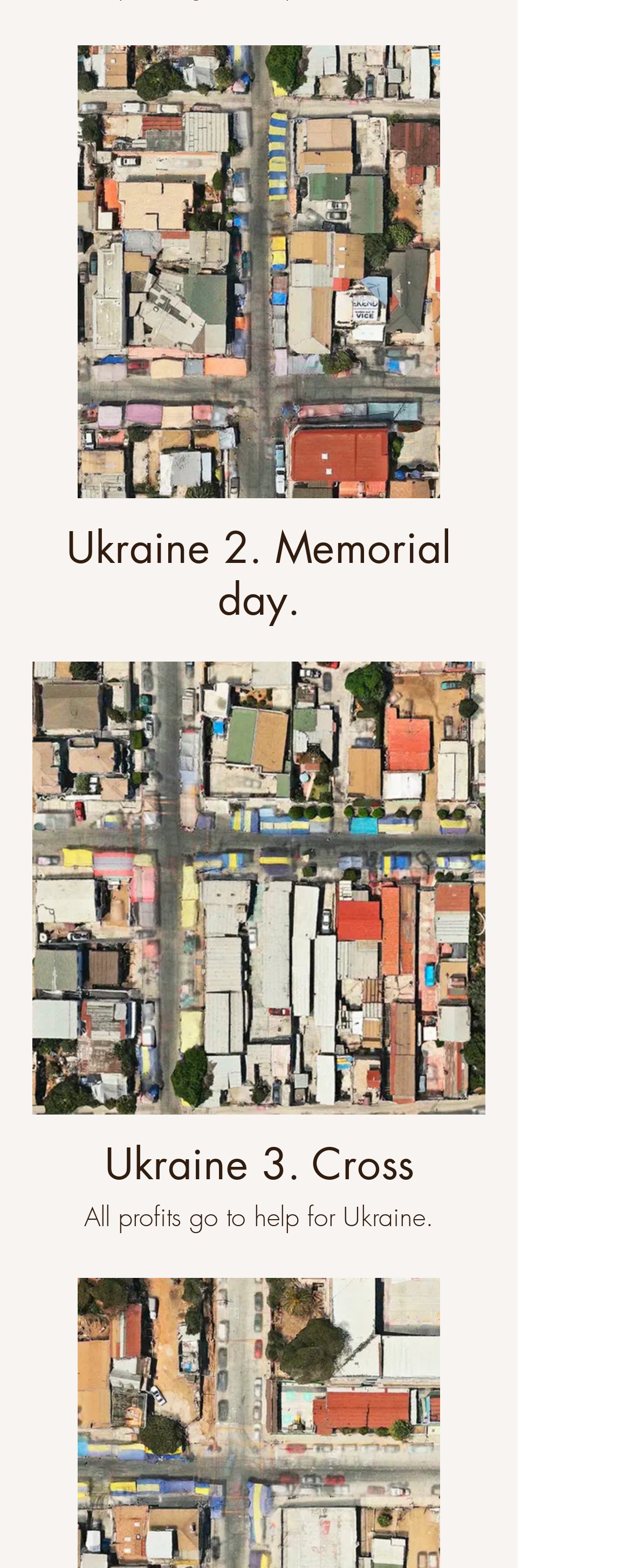What is the theme of the prints?
Respond with a short answer, either a single word or a phrase, based on the image.

Ukraine